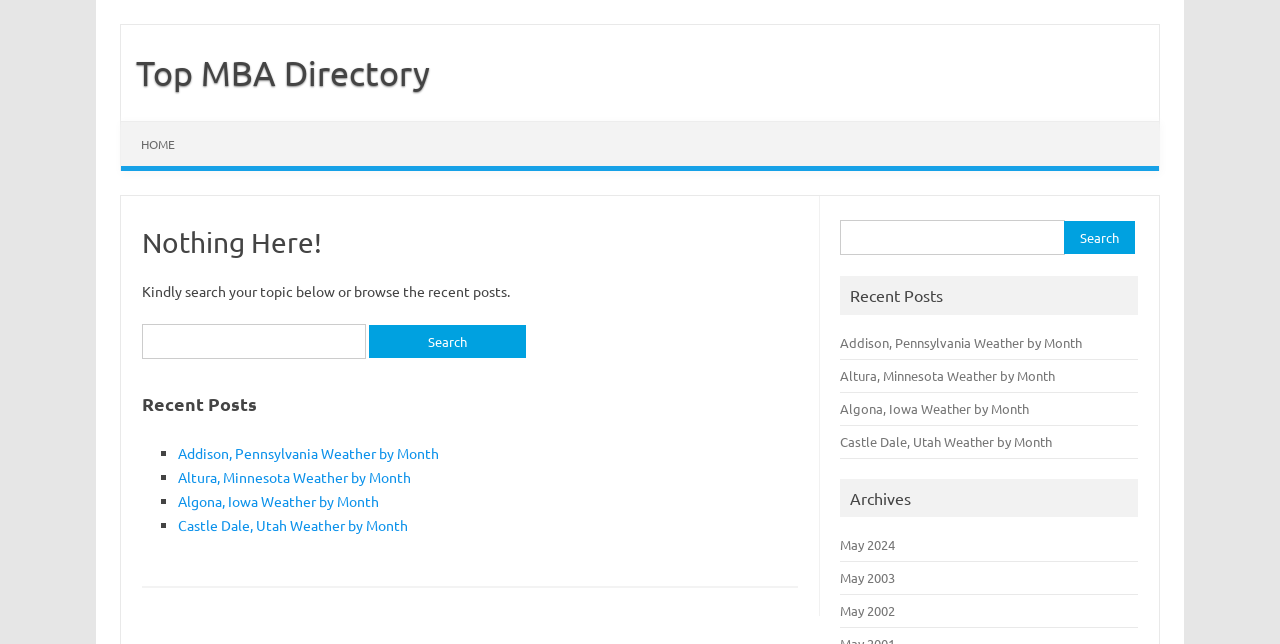Please specify the bounding box coordinates for the clickable region that will help you carry out the instruction: "Click on the 'HOME' link".

[0.095, 0.189, 0.152, 0.258]